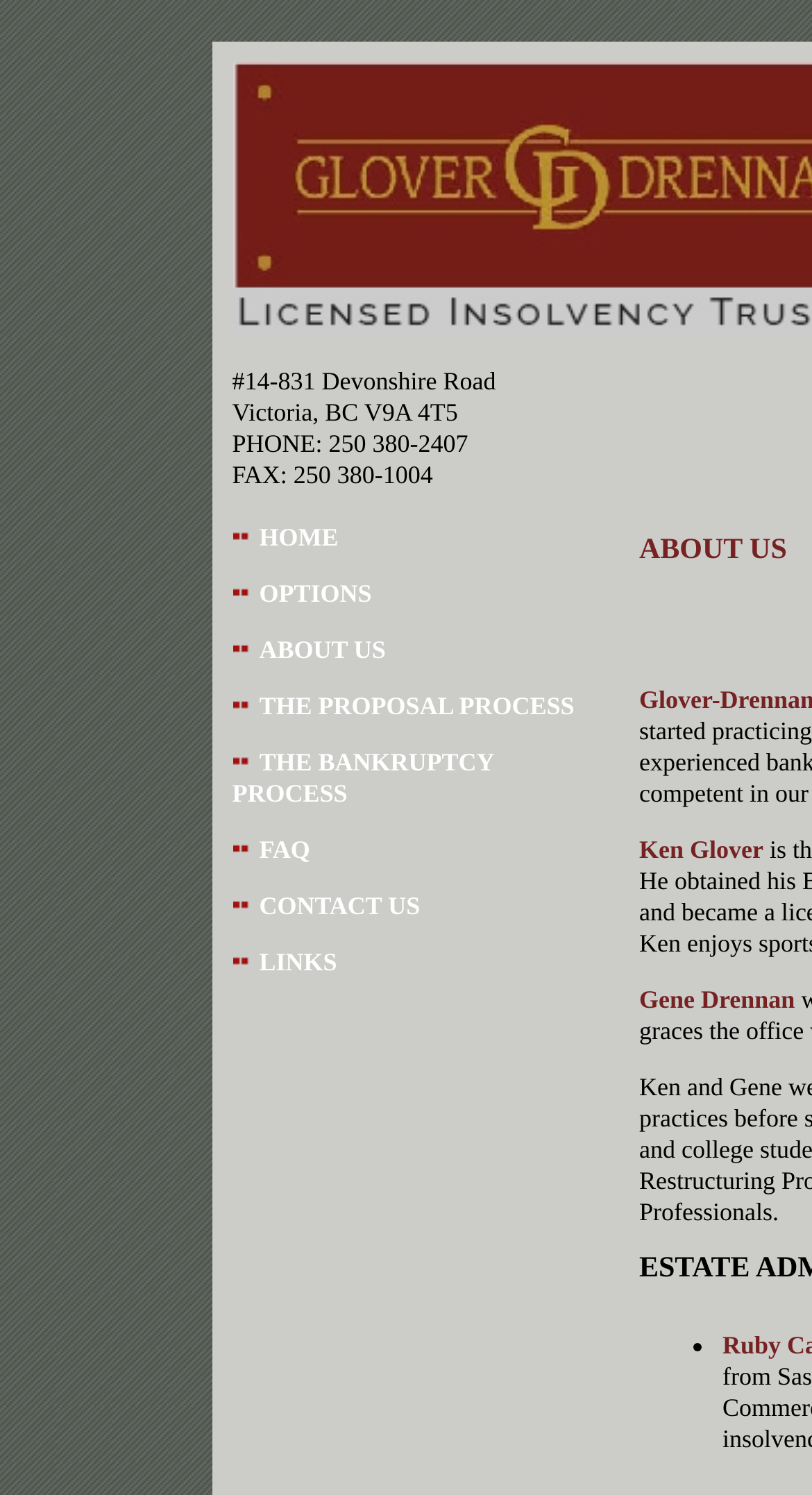Specify the bounding box coordinates of the element's area that should be clicked to execute the given instruction: "Learn about the Four-year payback". The coordinates should be four float numbers between 0 and 1, i.e., [left, top, right, bottom].

None